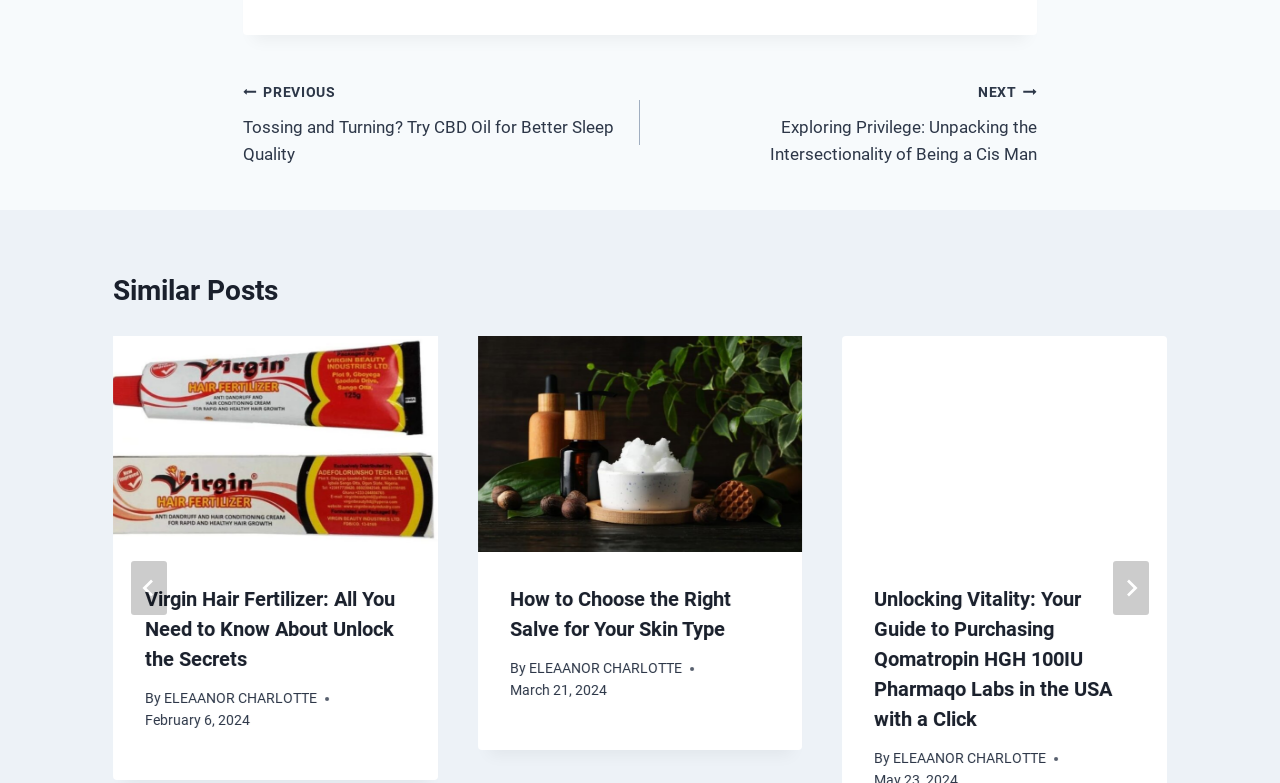Locate the bounding box coordinates of the clickable area needed to fulfill the instruction: "Click on the 'Virgin Hair Fertilizer: All You Need to Know About Unlock the Secrets' link".

[0.088, 0.429, 0.342, 0.705]